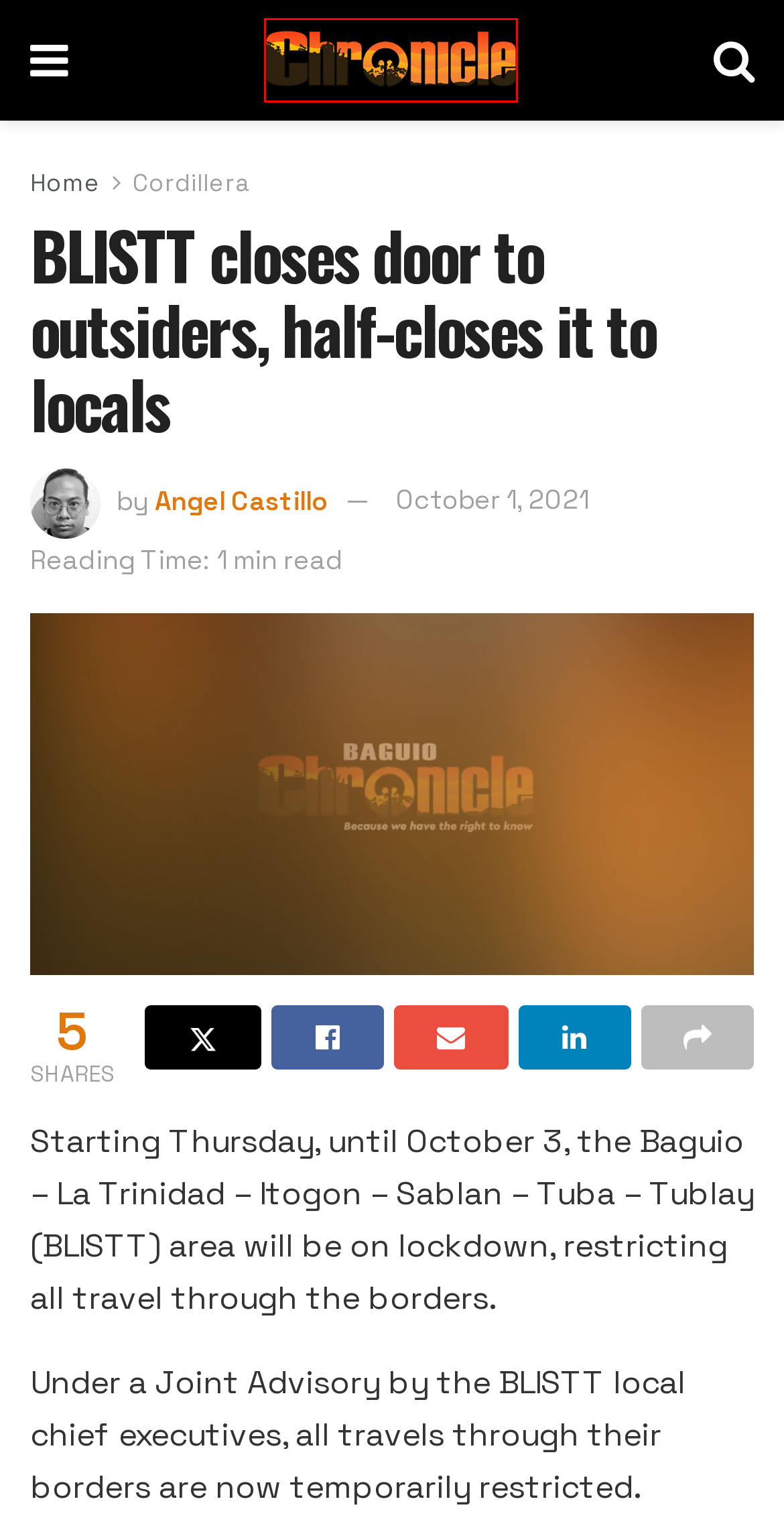You are looking at a webpage screenshot with a red bounding box around an element. Pick the description that best matches the new webpage after interacting with the element in the red bounding box. The possible descriptions are:
A. Angel Castillo, Author at Baguio Chronicle
B. Magalong holds on to 95 percent vax target by Dec amid severe COVID surge - Baguio Chronicle
C. ROOSTER'S TALES - Maguey for the environment amid ‘gag’ orders - Baguio Chronicle
D. The Baguio Chronicle - Homepage - Baguio Chronicle
E. GRASSROOTS, ETC - JET LAG AND AGEING - Baguio Chronicle
F. DA to earmark funds for revival of abandoned rice terraces in Cordi - Baguio Chronicle
G. Fact Check Archives - Baguio Chronicle
H. Cordillera Archives - Baguio Chronicle

D